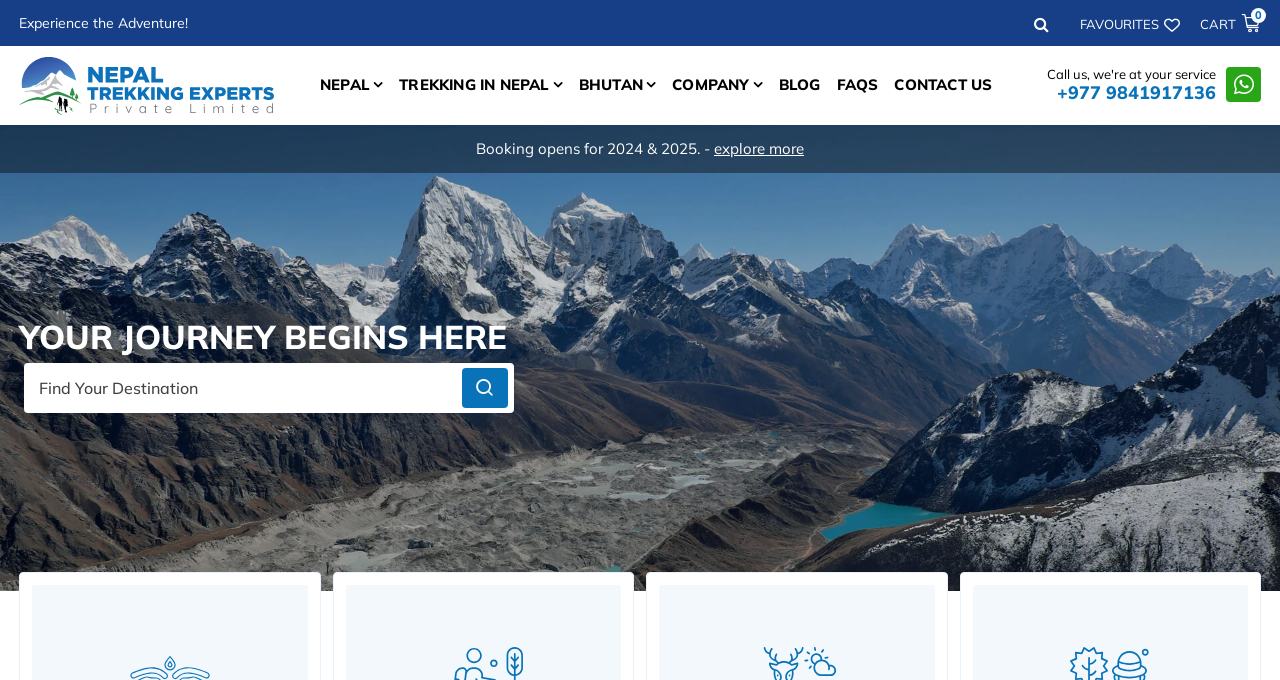What is the purpose of the search bar?
Refer to the image and offer an in-depth and detailed answer to the question.

The search bar is located at the top-right corner of the webpage, and it has a placeholder text 'SEARCH TRIP'. This suggests that the purpose of the search bar is to allow users to search for trips or tours offered by the company.